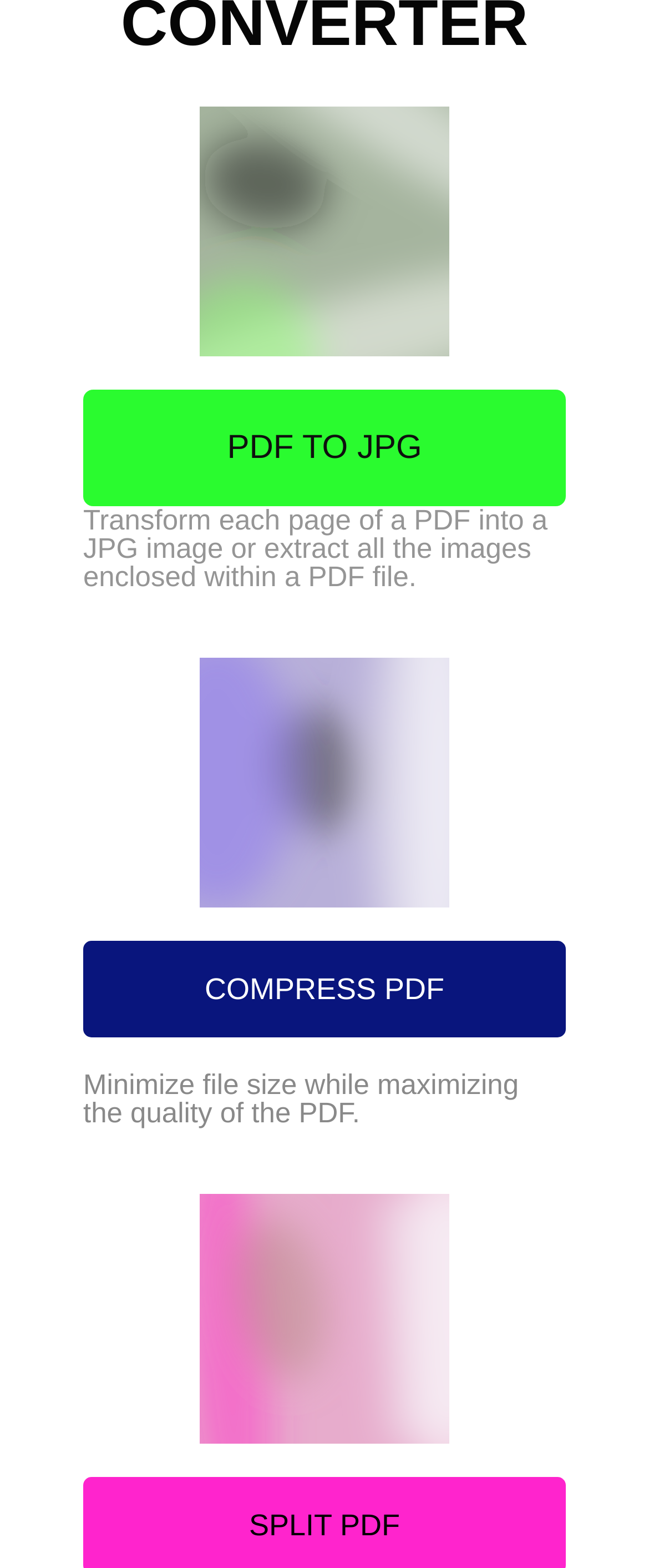Based on the image, provide a detailed response to the question:
What is the benefit of compressing a PDF file?

According to the heading on the webpage, compressing a PDF file helps to minimize the file size while maintaining the quality of the PDF. This suggests that compressing a PDF file makes it more convenient to store or share.